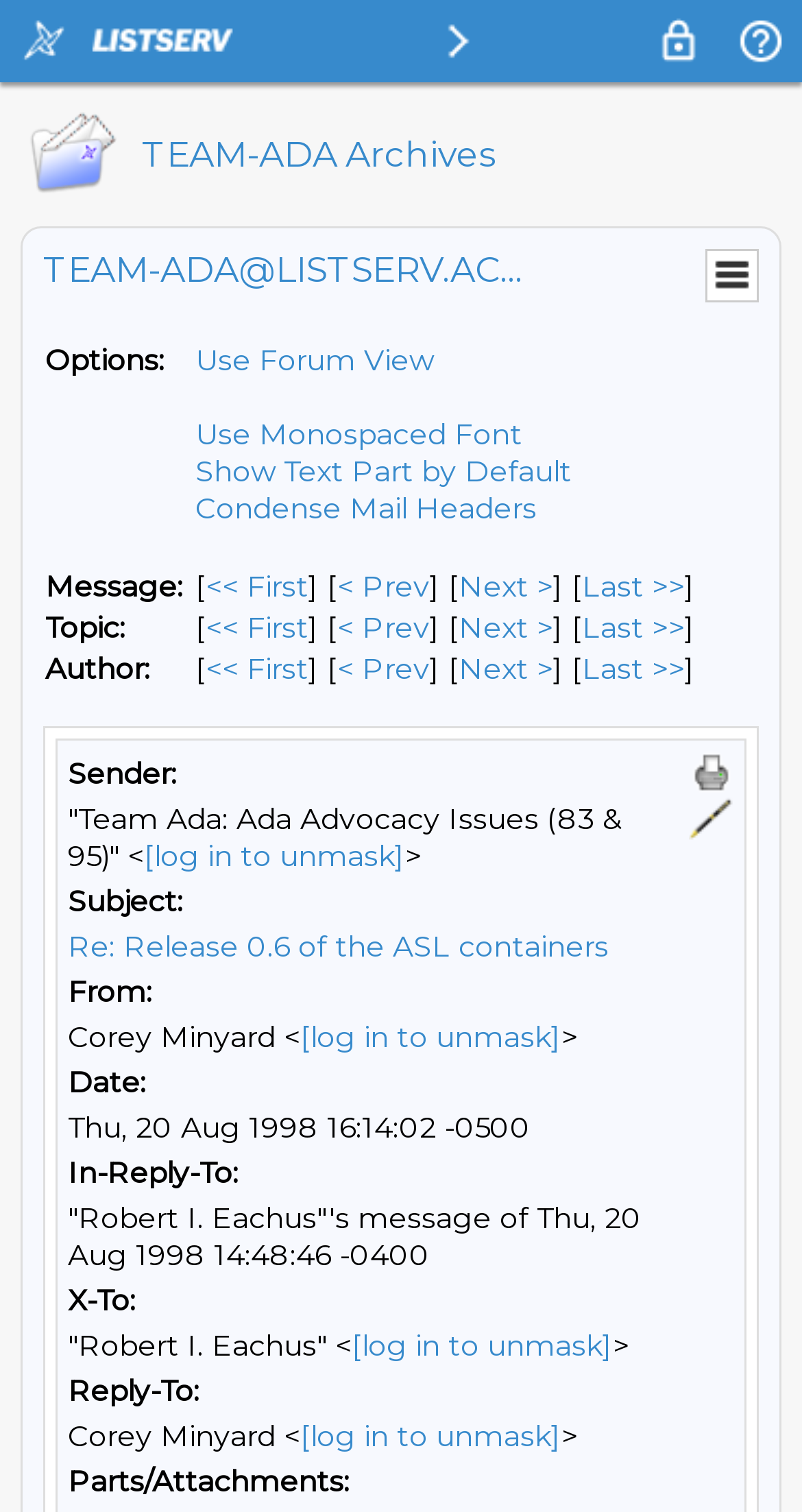Find the bounding box coordinates for the area you need to click to carry out the instruction: "Reply to the message". The coordinates should be four float numbers between 0 and 1, indicated as [left, top, right, bottom].

[0.859, 0.527, 0.915, 0.556]